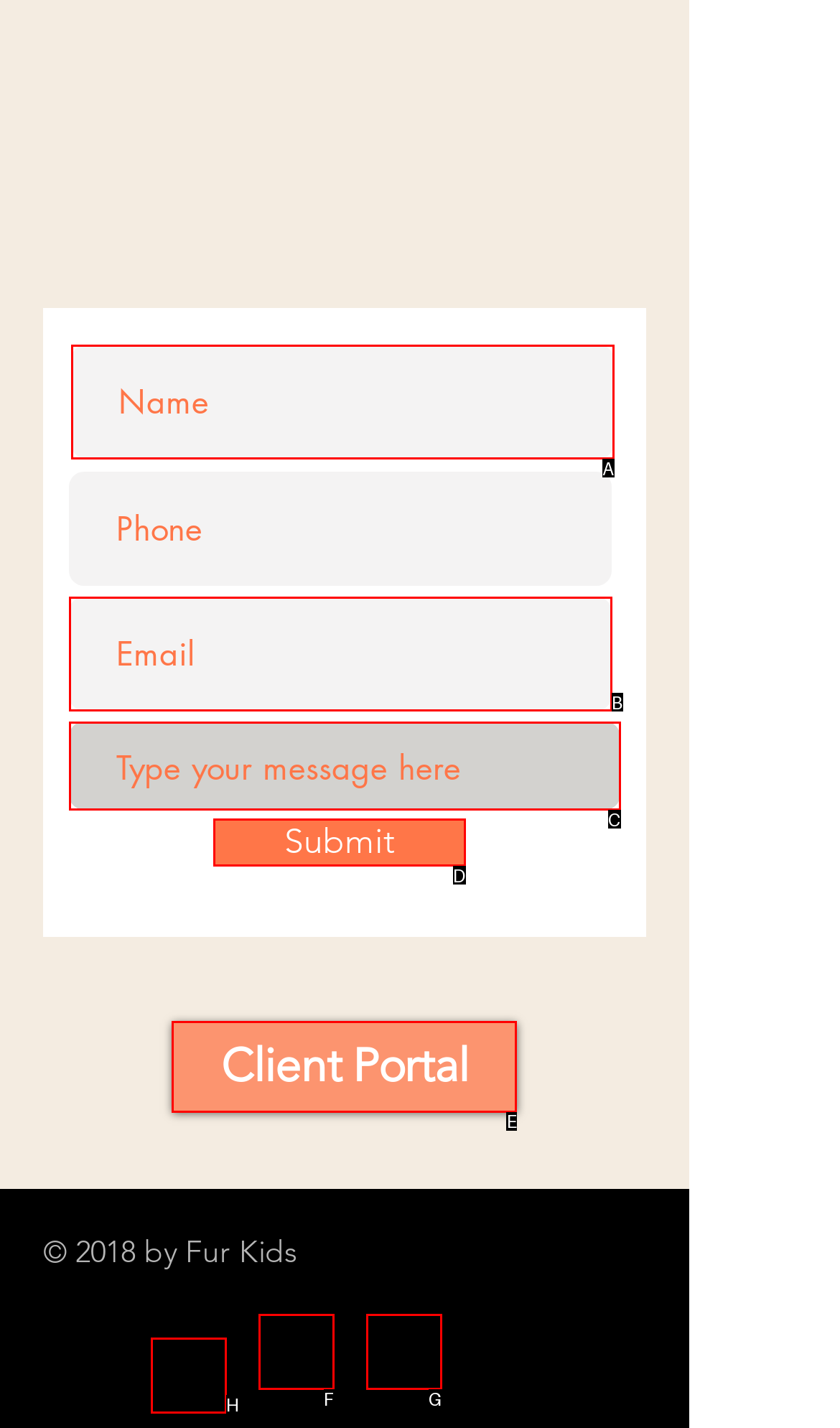Identify the letter of the option to click in order to Click the link to view the Nijmeegse Stadskrant. Answer with the letter directly.

None